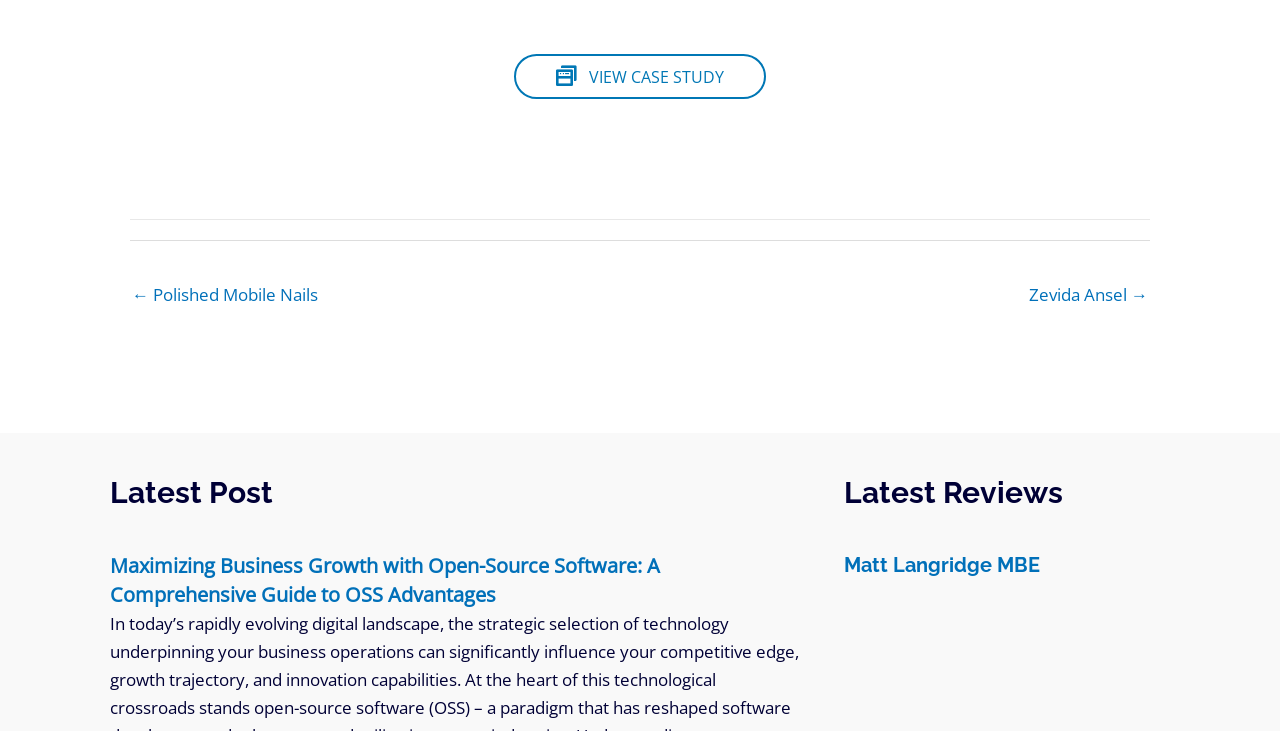Specify the bounding box coordinates (top-left x, top-left y, bottom-right x, bottom-right y) of the UI element in the screenshot that matches this description: VIEW CASE STUDY

[0.402, 0.074, 0.598, 0.136]